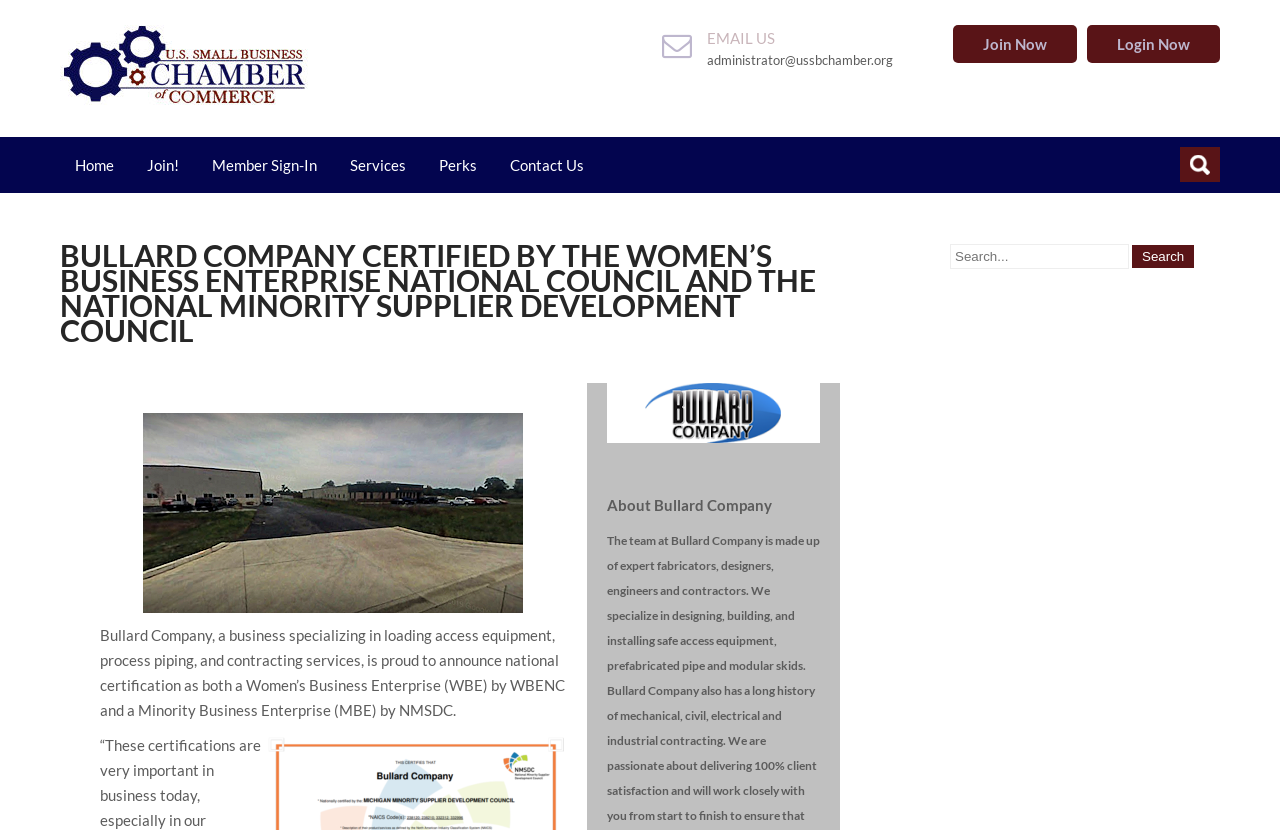Please provide the bounding box coordinates for the element that needs to be clicked to perform the instruction: "View the About Bullard Company section". The coordinates must consist of four float numbers between 0 and 1, formatted as [left, top, right, bottom].

[0.474, 0.597, 0.603, 0.619]